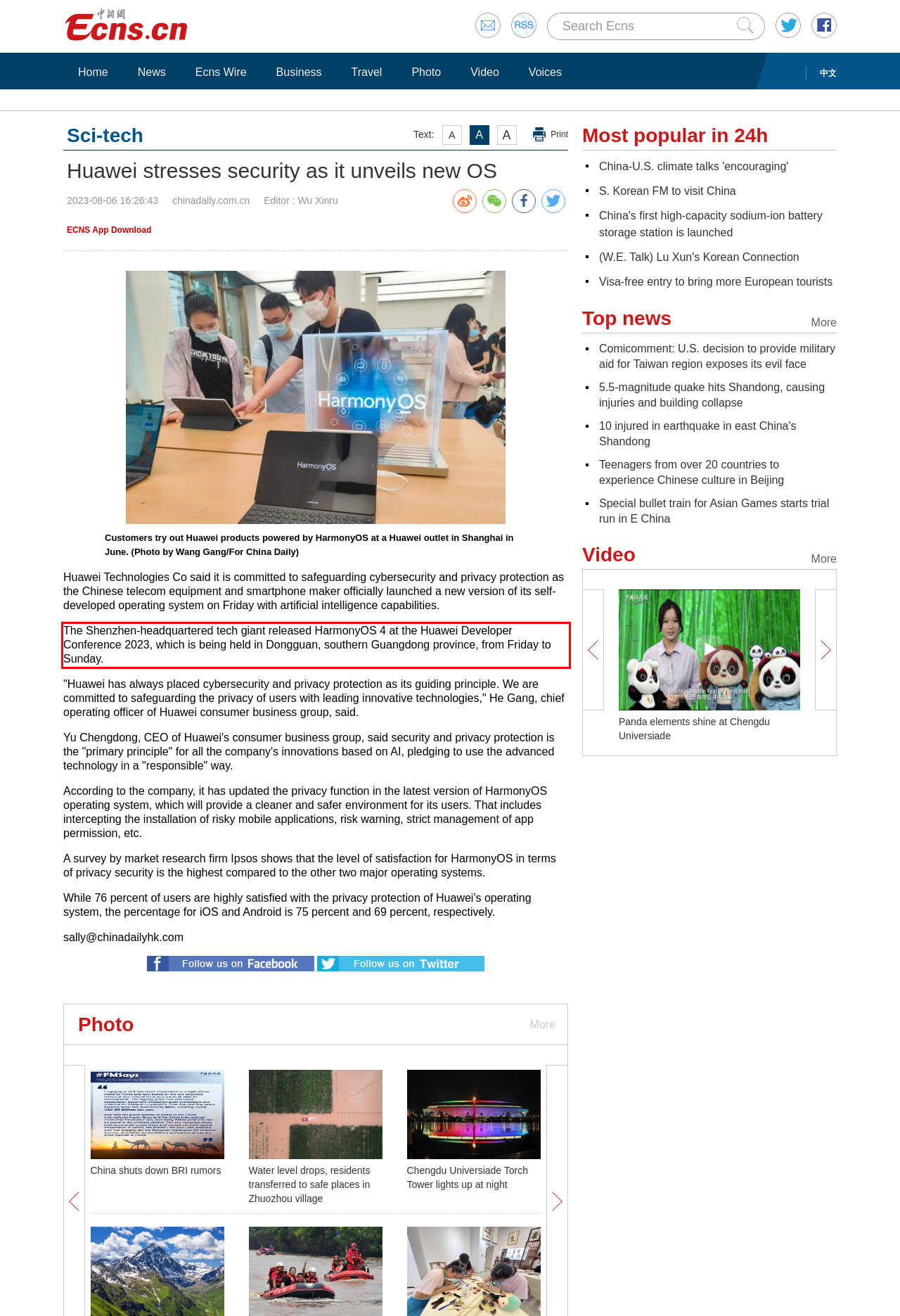Identify the text inside the red bounding box in the provided webpage screenshot and transcribe it.

The Shenzhen-headquartered tech giant released HarmonyOS 4 at the Huawei Developer Conference 2023, which is being held in Dongguan, southern Guangdong province, from Friday to Sunday.